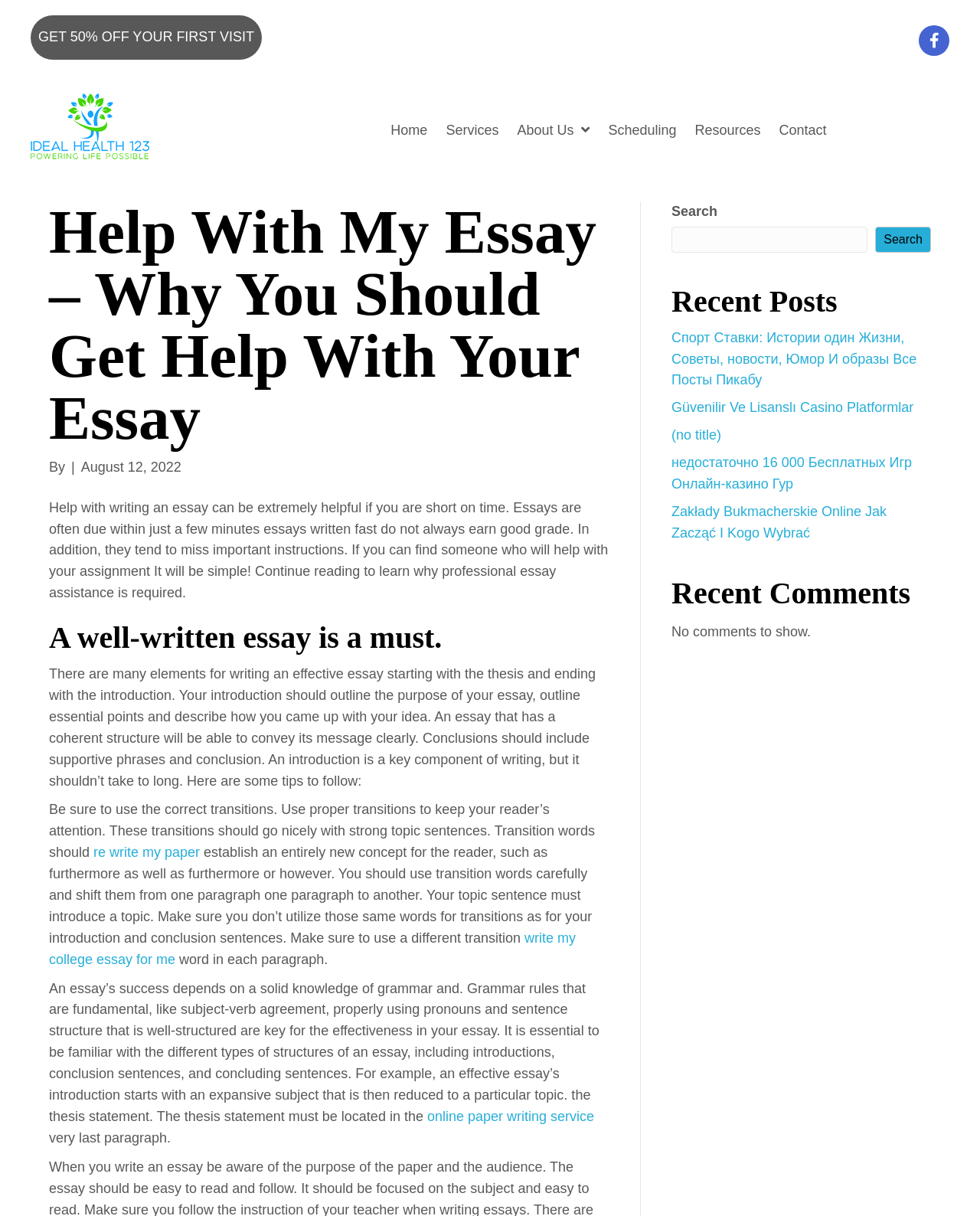Please provide a brief answer to the question using only one word or phrase: 
What is the importance of transition words in an essay?

To keep the reader's attention